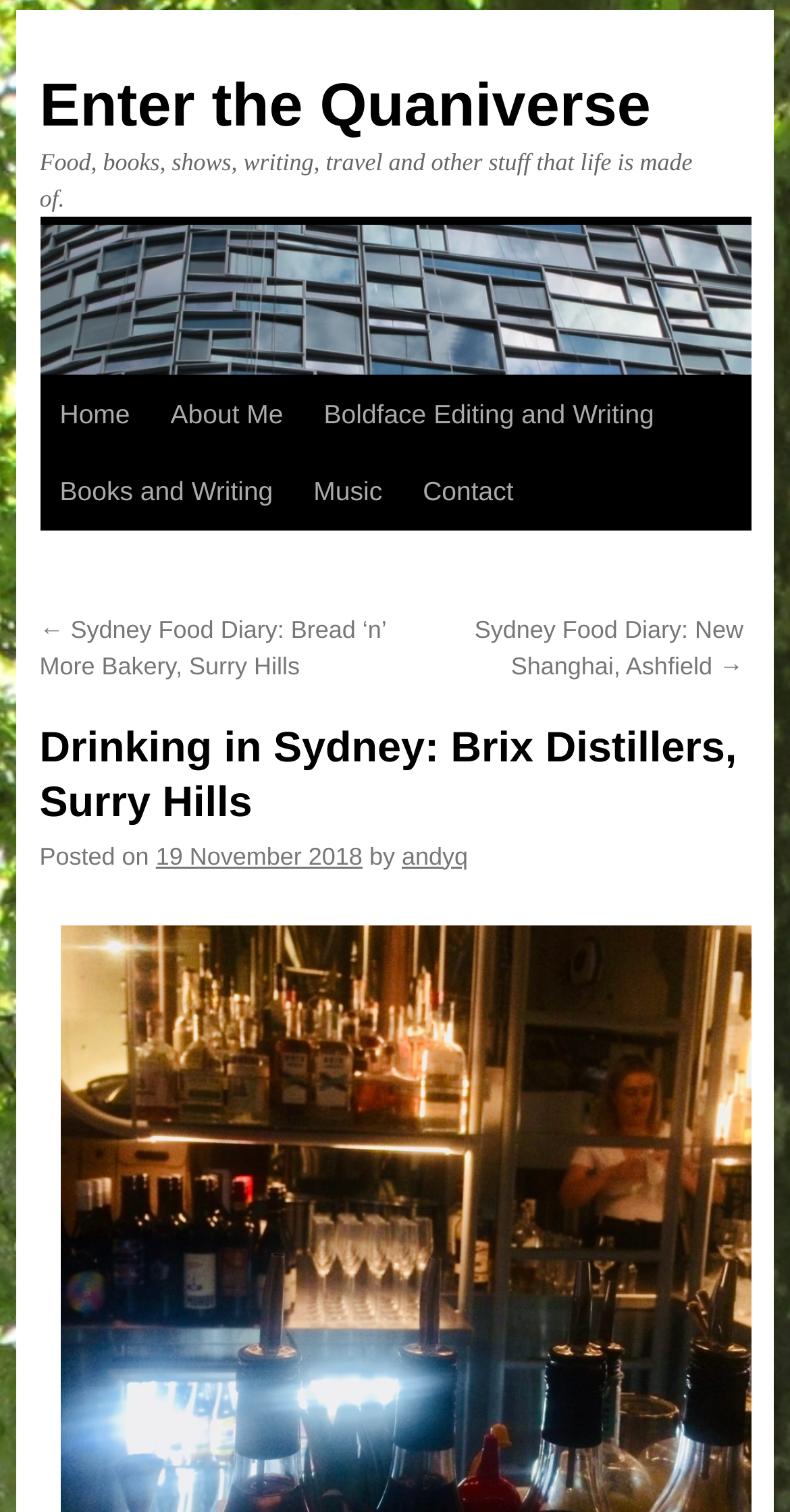Please identify the bounding box coordinates of the element that needs to be clicked to perform the following instruction: "View previous post".

[0.05, 0.407, 0.488, 0.45]